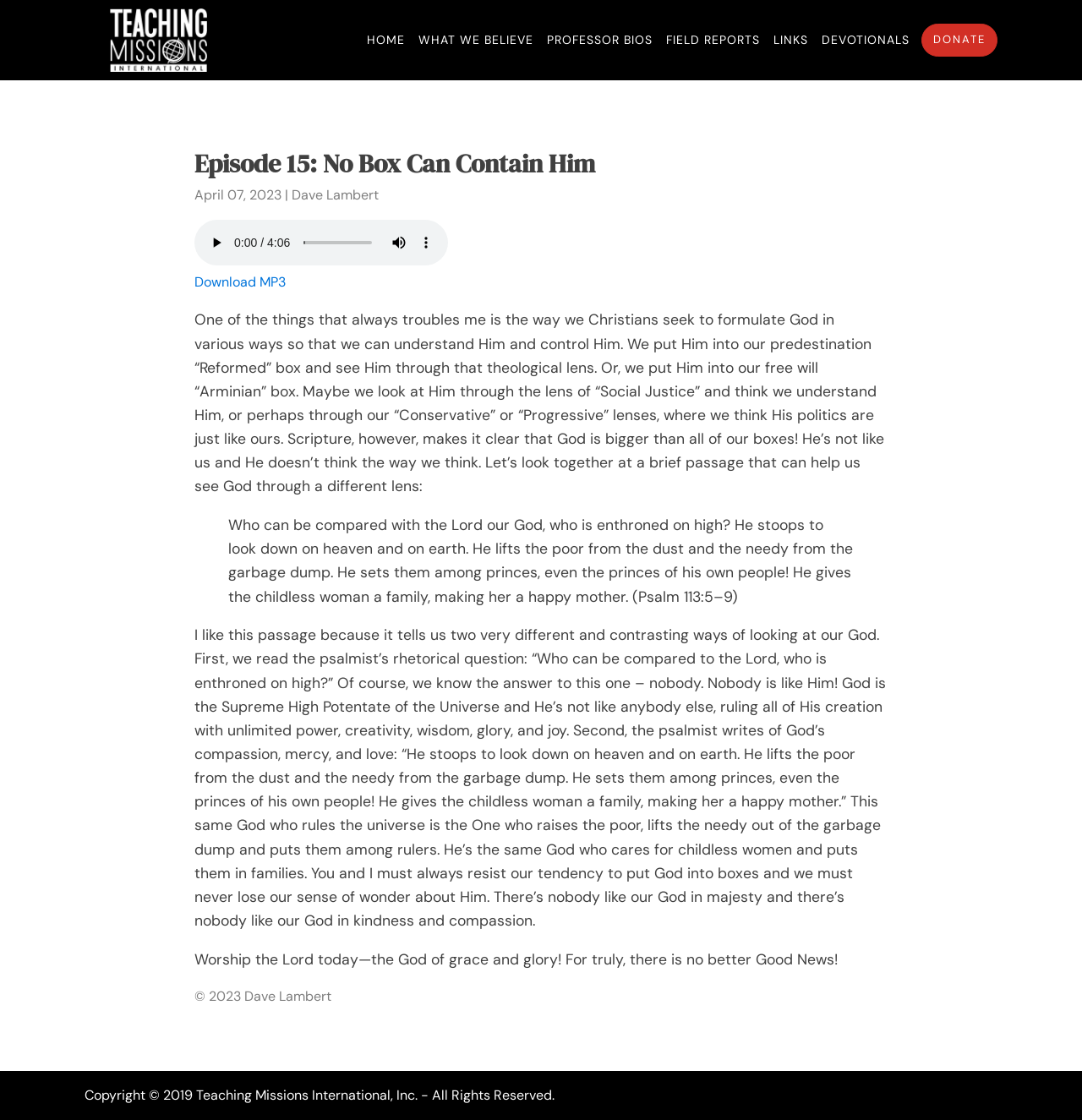Using the provided element description "Professor Bios", determine the bounding box coordinates of the UI element.

[0.5, 0.014, 0.61, 0.058]